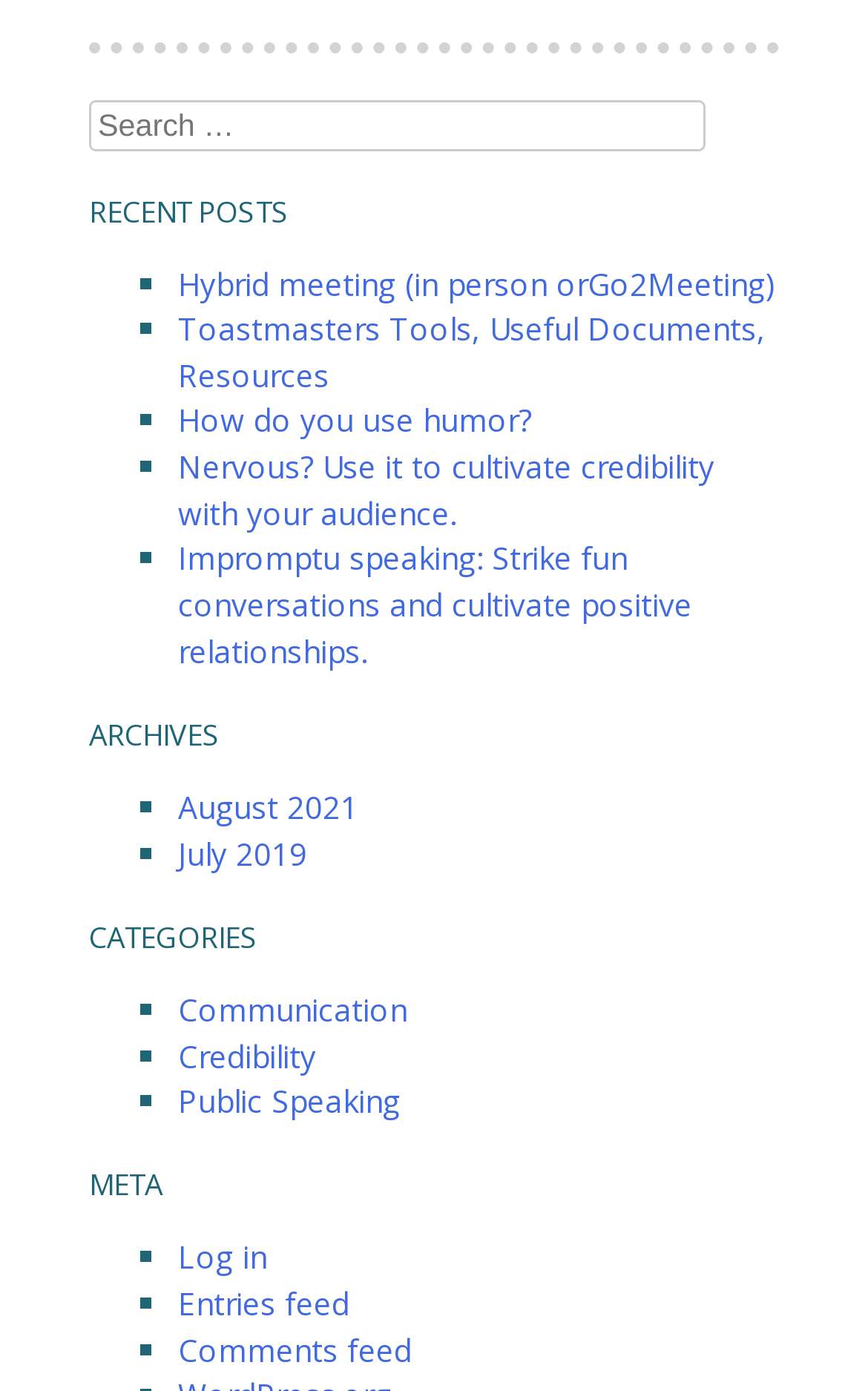Can you find the bounding box coordinates for the element that needs to be clicked to execute this instruction: "Log in to the website"? The coordinates should be given as four float numbers between 0 and 1, i.e., [left, top, right, bottom].

[0.205, 0.889, 0.308, 0.919]